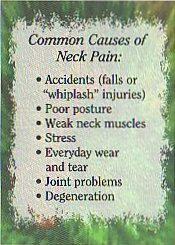What is the background design of the image?
Could you answer the question in a detailed manner, providing as much information as possible?

The background of the image features a soft, textured design, which complements the outlined list, making it visually appealing and easy to read.